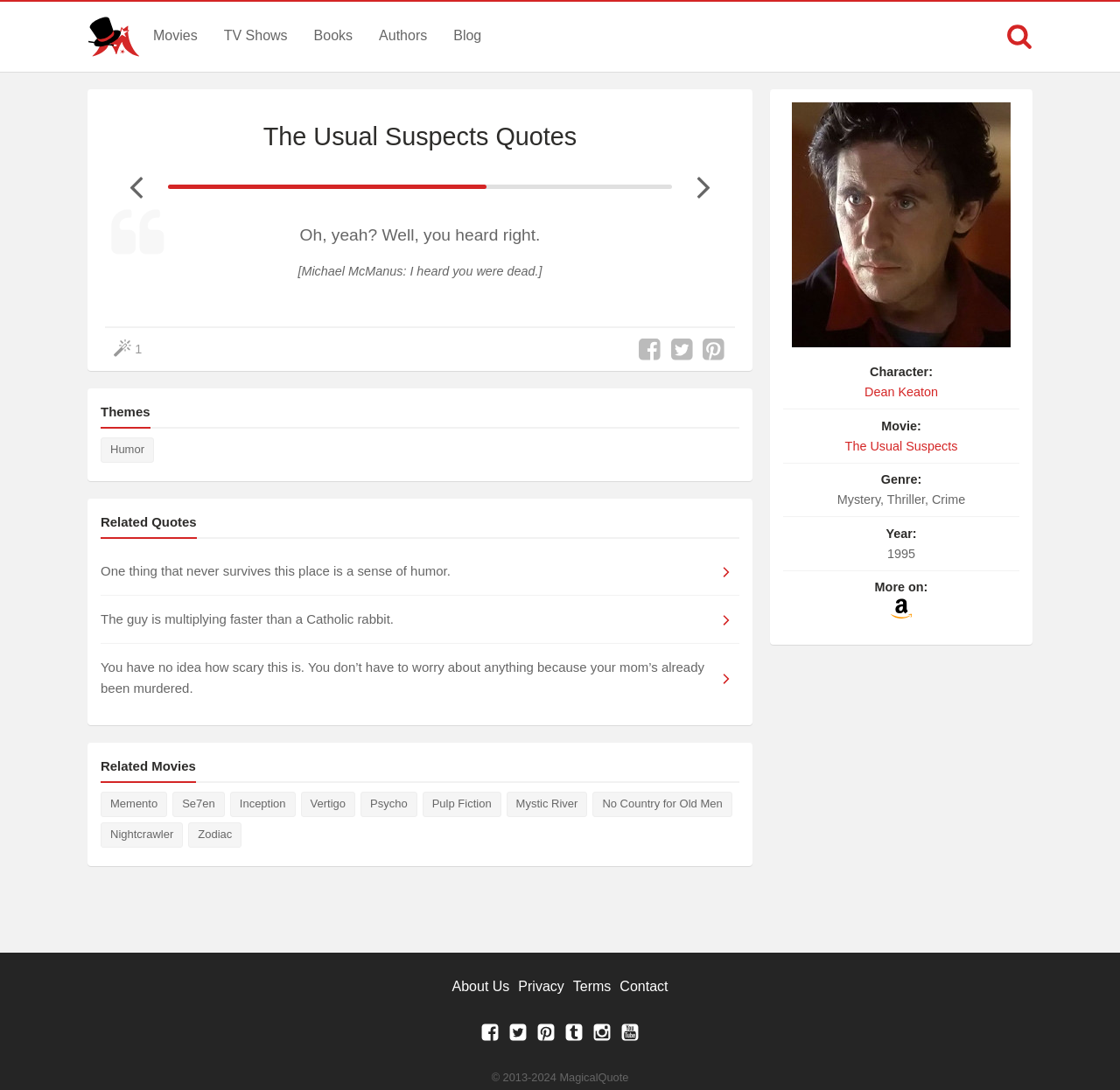Determine the bounding box coordinates of the clickable region to carry out the instruction: "Search for a quote".

[0.898, 0.021, 0.922, 0.045]